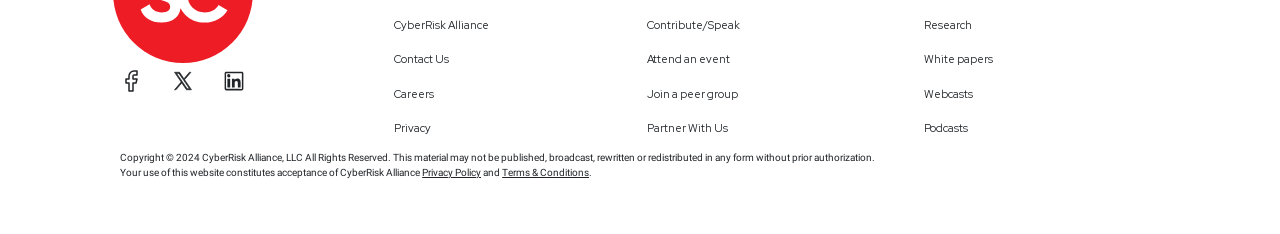Indicate the bounding box coordinates of the clickable region to achieve the following instruction: "Explore Research."

[0.708, 0.033, 0.896, 0.181]